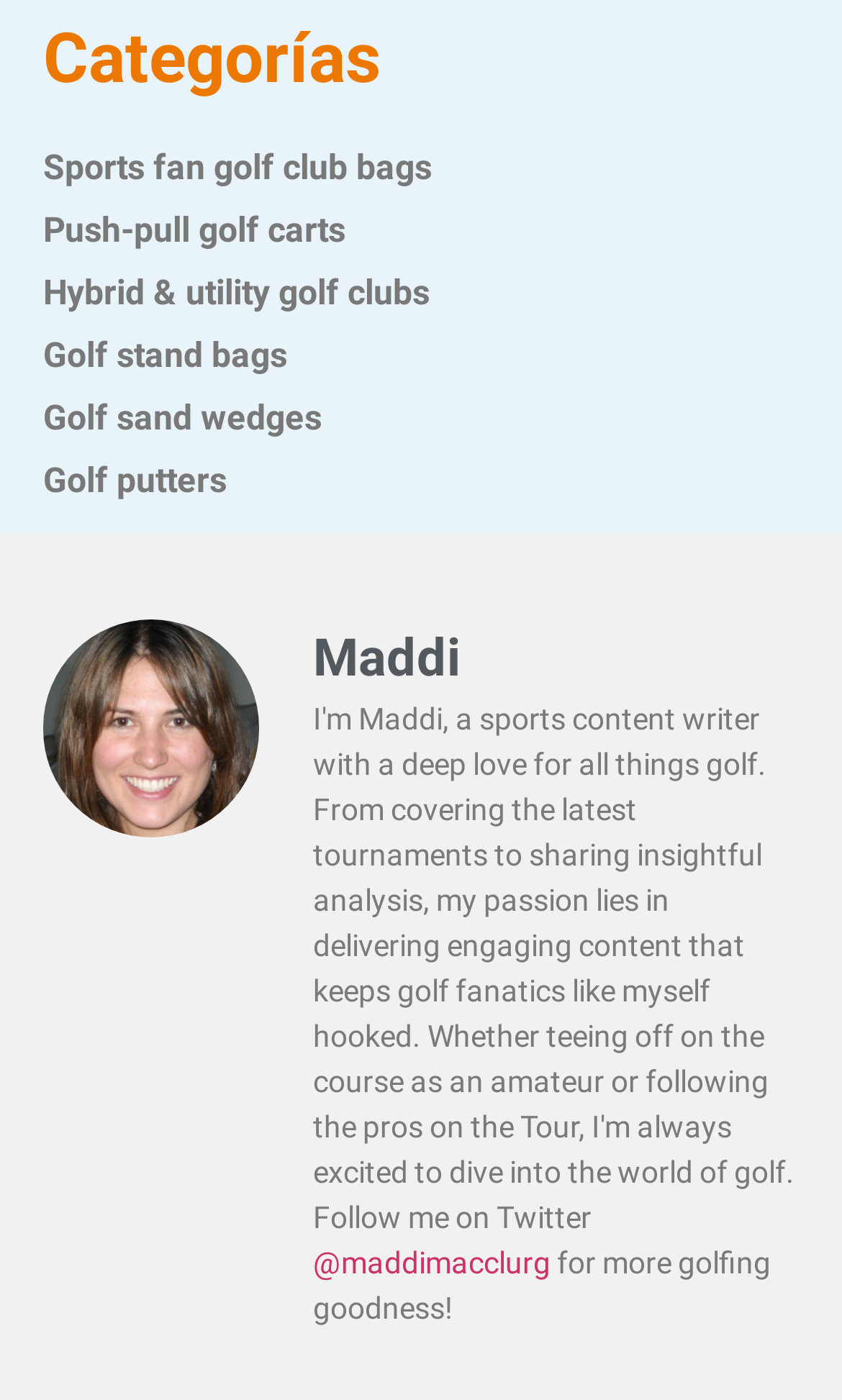Identify the bounding box for the element characterized by the following description: "Maddi".

[0.372, 0.459, 0.546, 0.489]